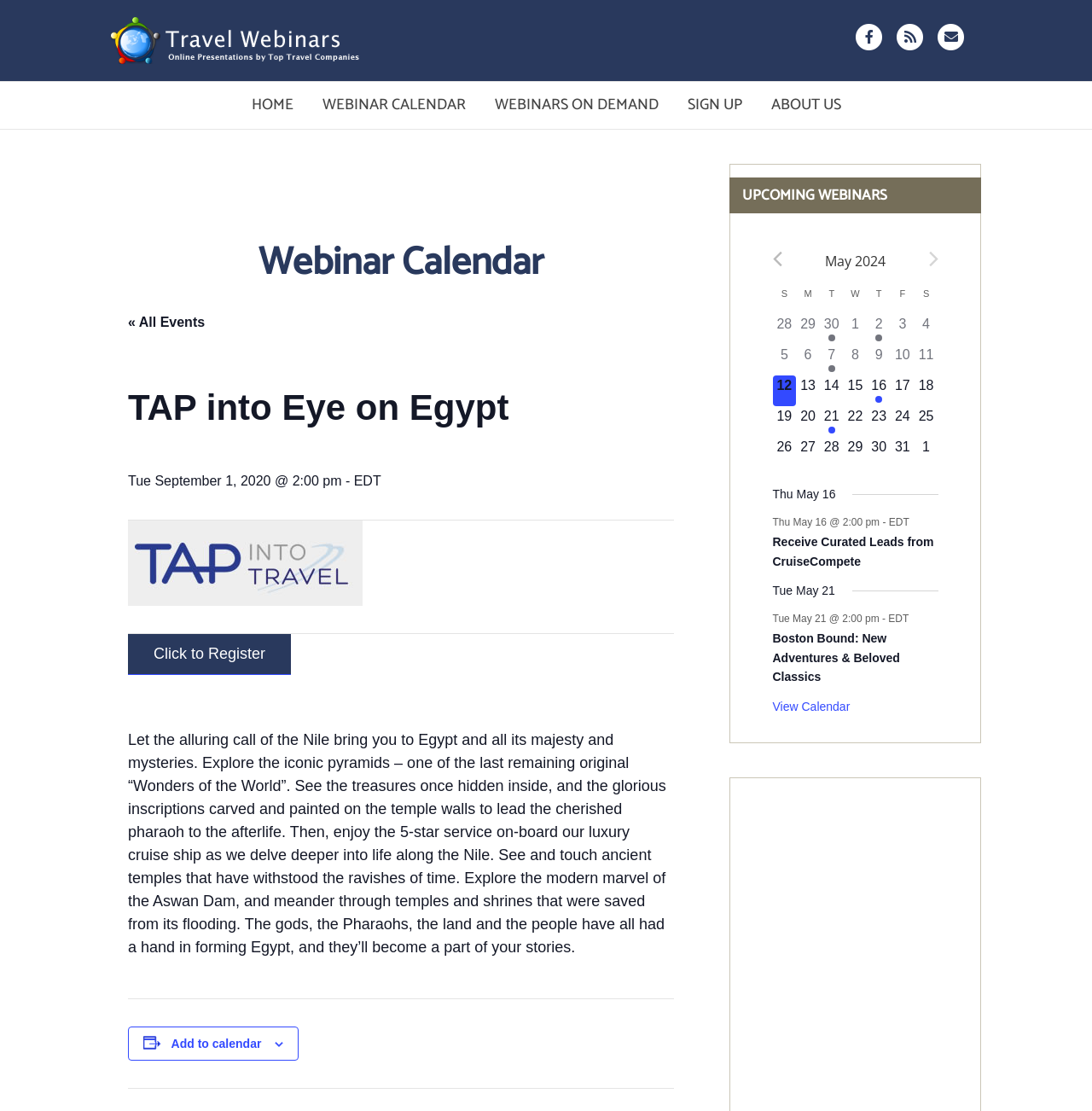Find the bounding box coordinates of the clickable area required to complete the following action: "Click on the Facebook link".

[0.78, 0.02, 0.812, 0.045]